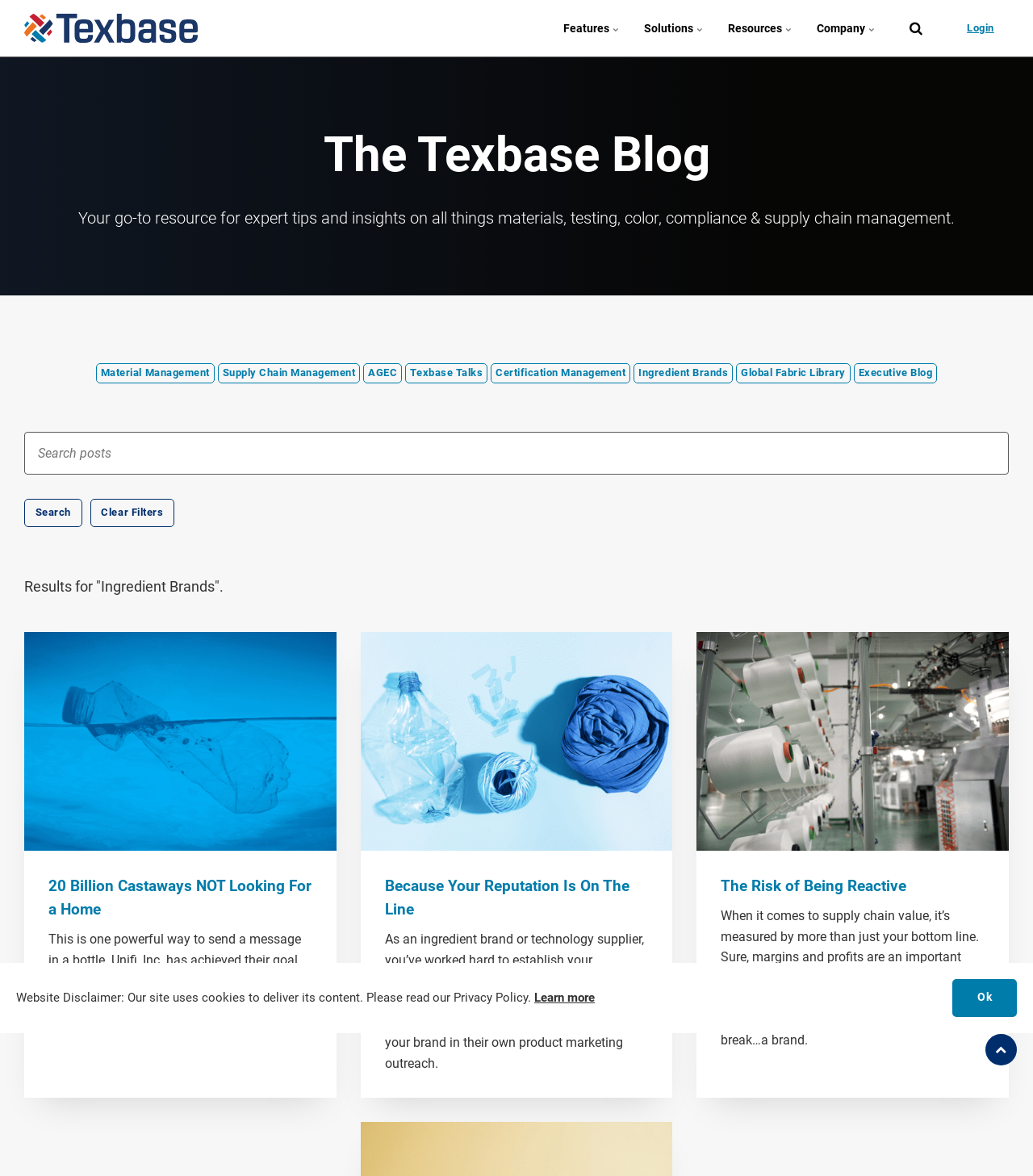Review the image closely and give a comprehensive answer to the question: How many images are on this page?

I counted the number of image elements on the webpage, which are [98], [340], [343], and [346]. These images are likely to be associated with the articles on the page.